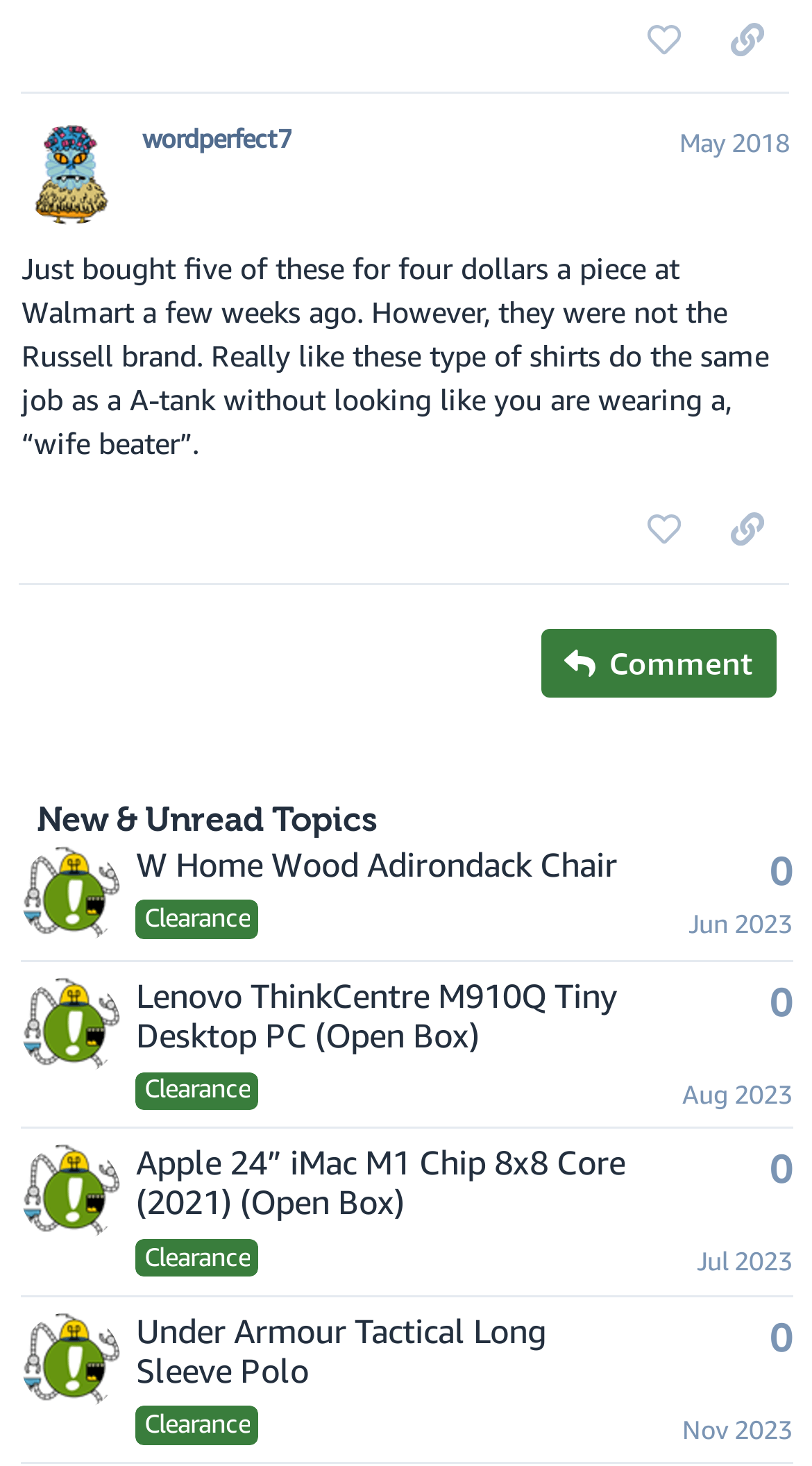Specify the bounding box coordinates of the element's region that should be clicked to achieve the following instruction: "Click the 'Comment' button". The bounding box coordinates consist of four float numbers between 0 and 1, in the format [left, top, right, bottom].

[0.668, 0.429, 0.955, 0.475]